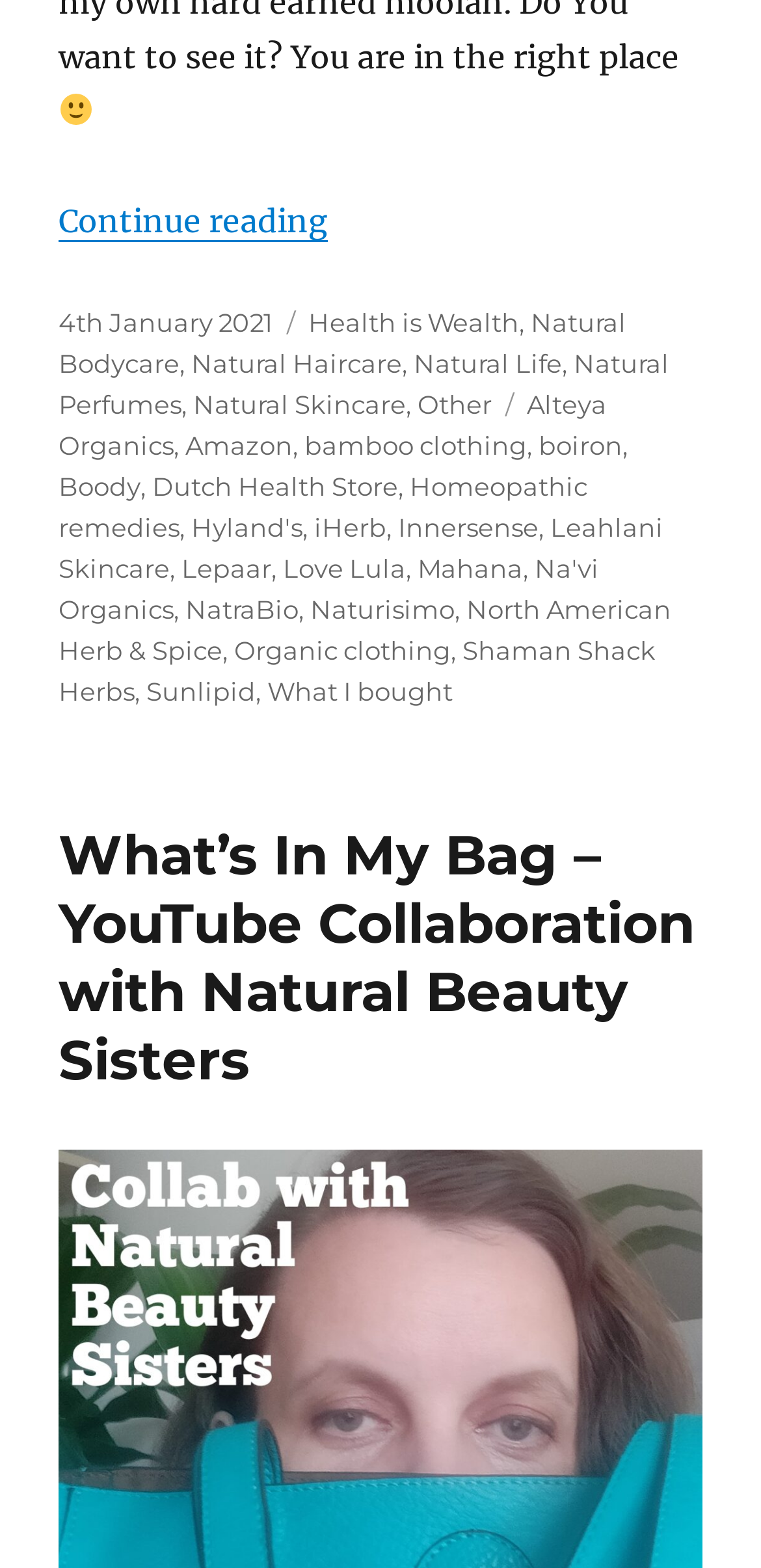What is the date of the post?
From the details in the image, answer the question comprehensively.

I found the date of the post by looking at the footer section of the webpage, where it says 'Posted on' followed by the date '4th January 2021'.